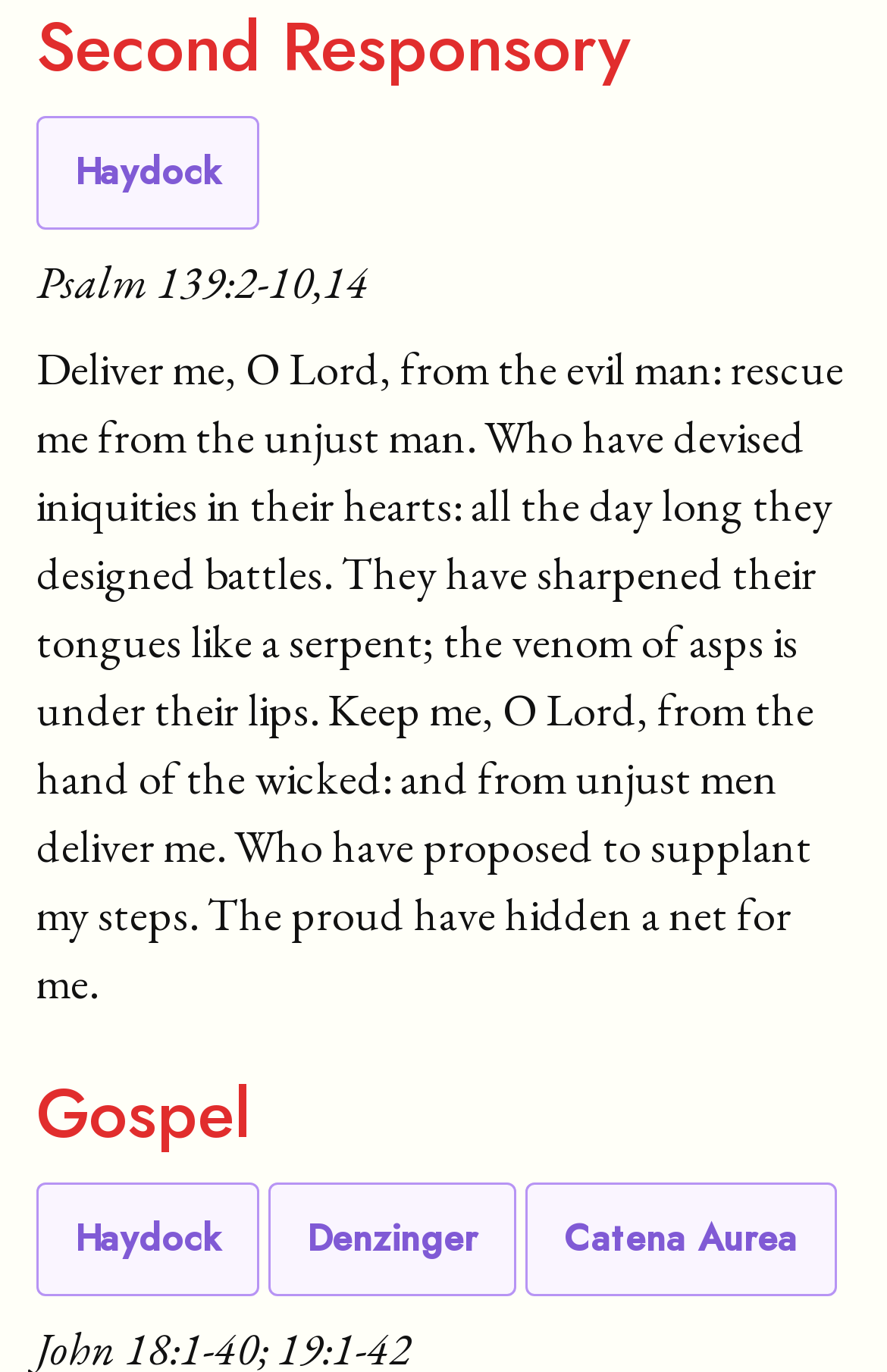Please reply with a single word or brief phrase to the question: 
What is the position of the 'Gospel' link?

Middle